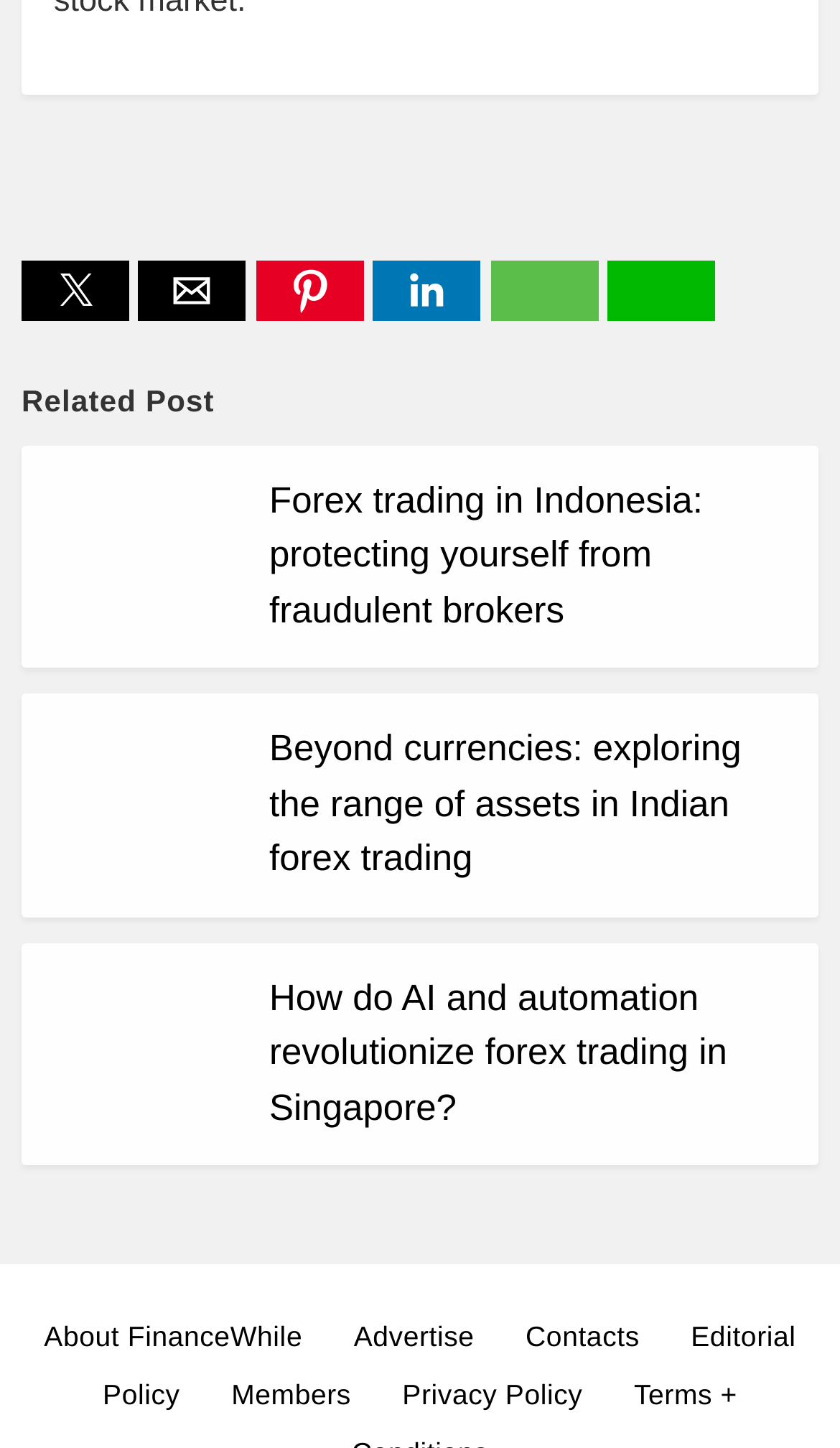Using floating point numbers between 0 and 1, provide the bounding box coordinates in the format (top-left x, top-left y, bottom-right x, bottom-right y). Locate the UI element described here: Privacy Policy

[0.479, 0.953, 0.694, 0.975]